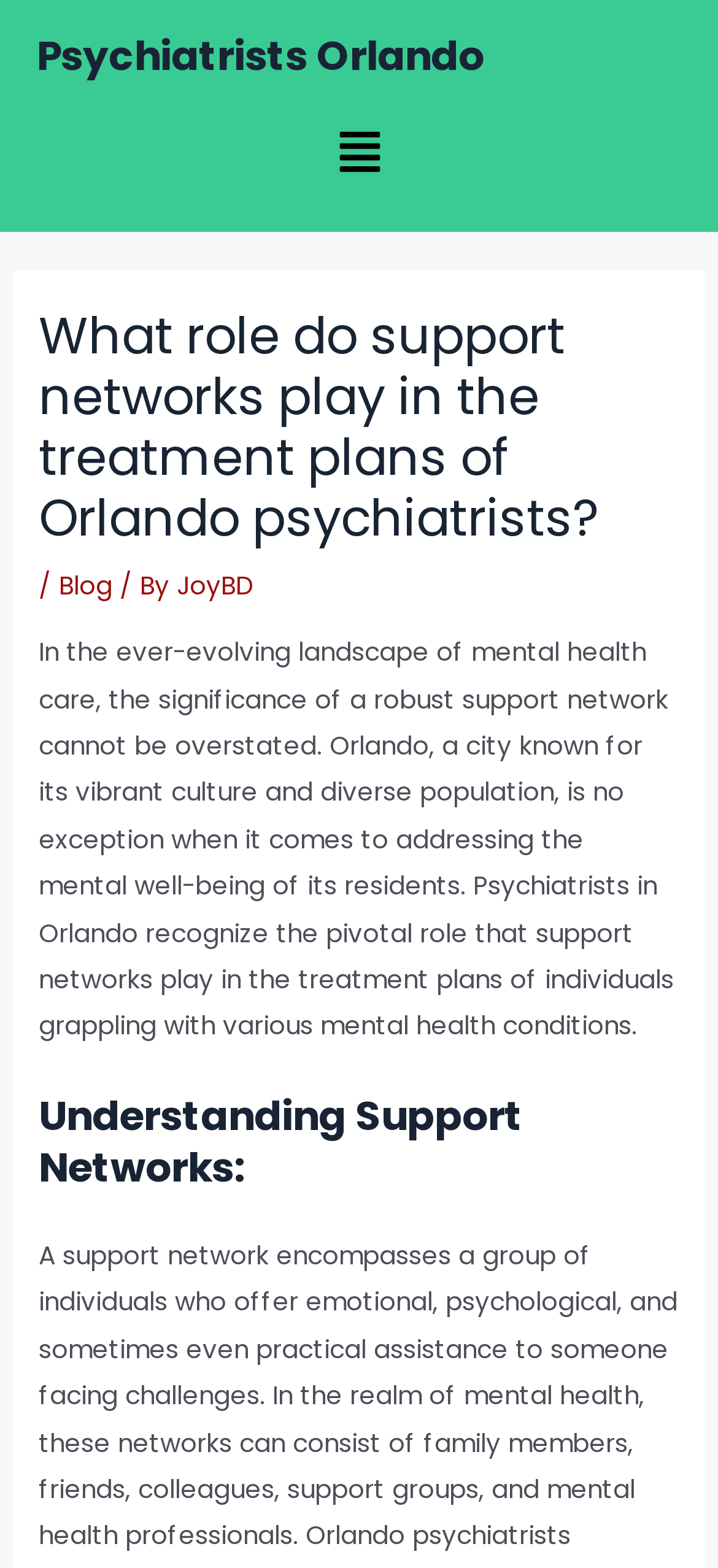Please locate and generate the primary heading on this webpage.

What role do support networks play in the treatment plans of Orlando psychiatrists?